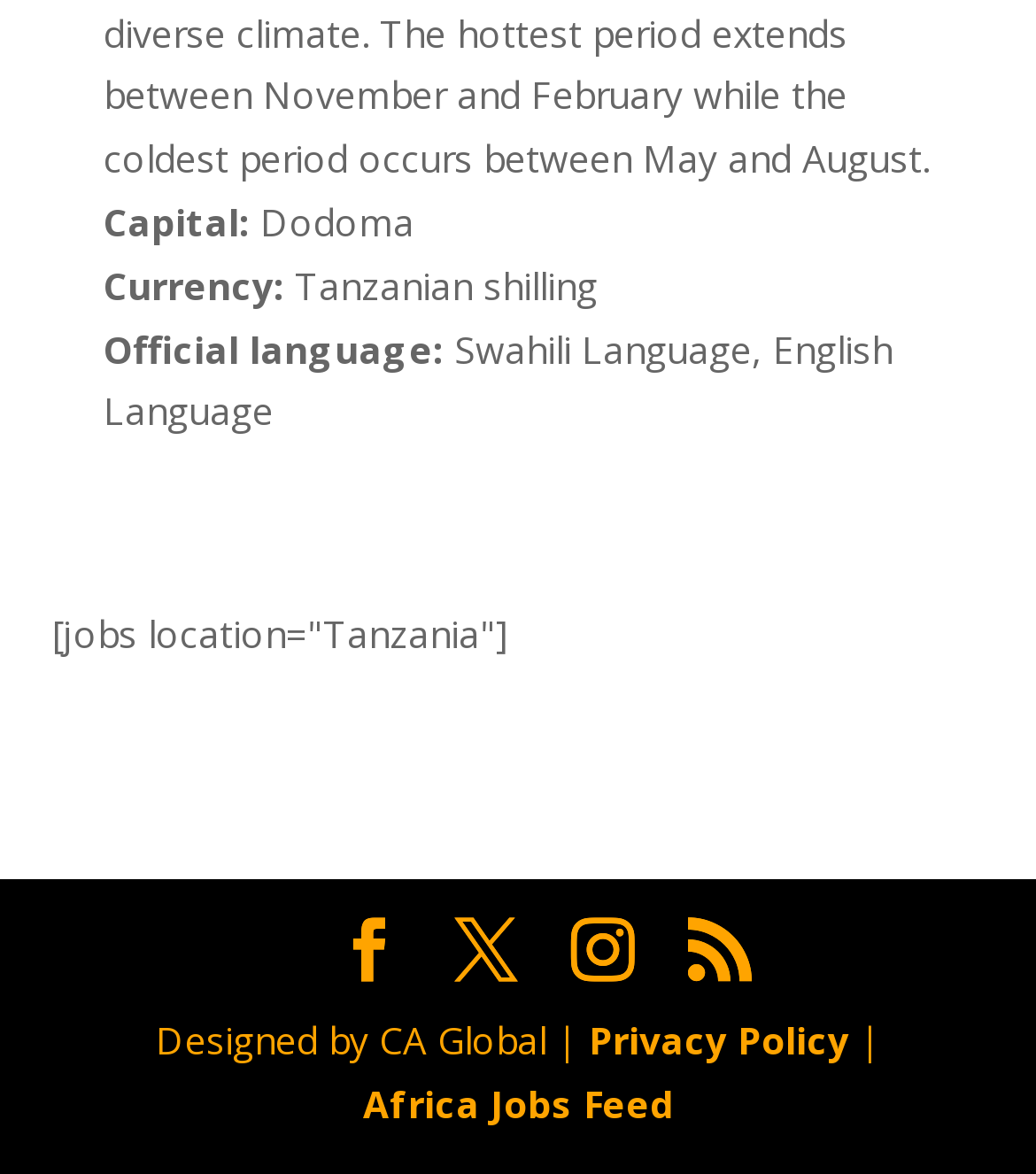Please reply to the following question with a single word or a short phrase:
What is the official language of Tanzania?

Swahili Language, English Language